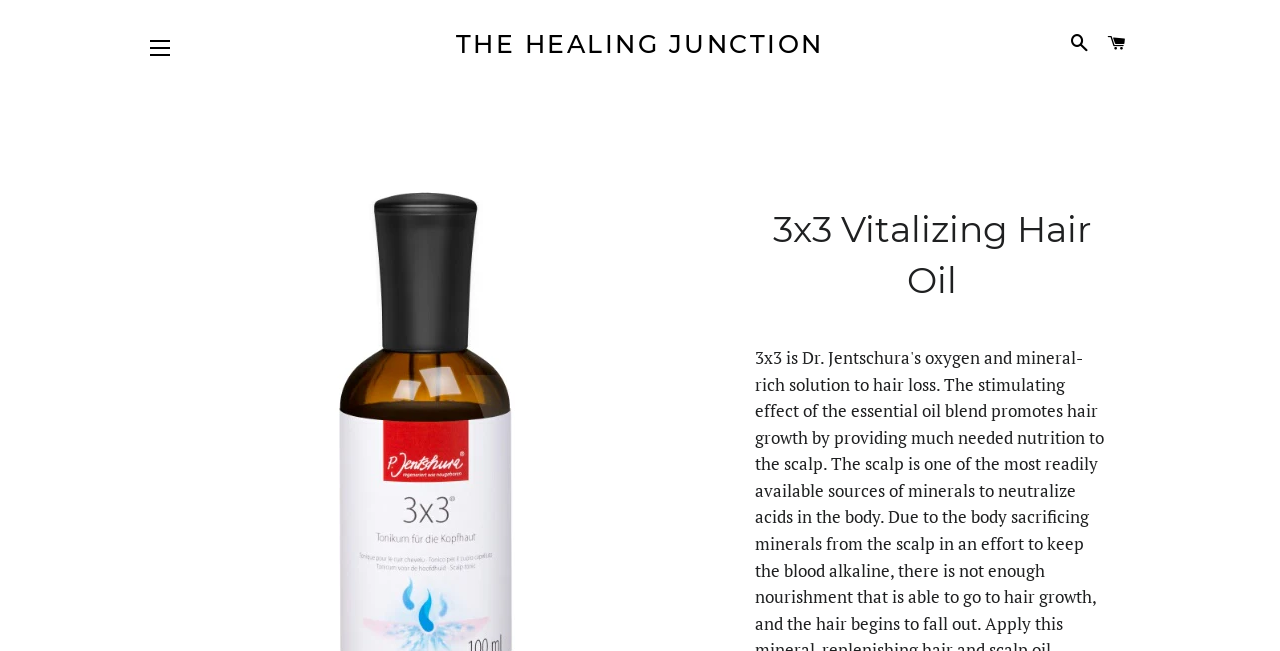Find the main header of the webpage and produce its text content.

3x3 Vitalizing Hair Oil